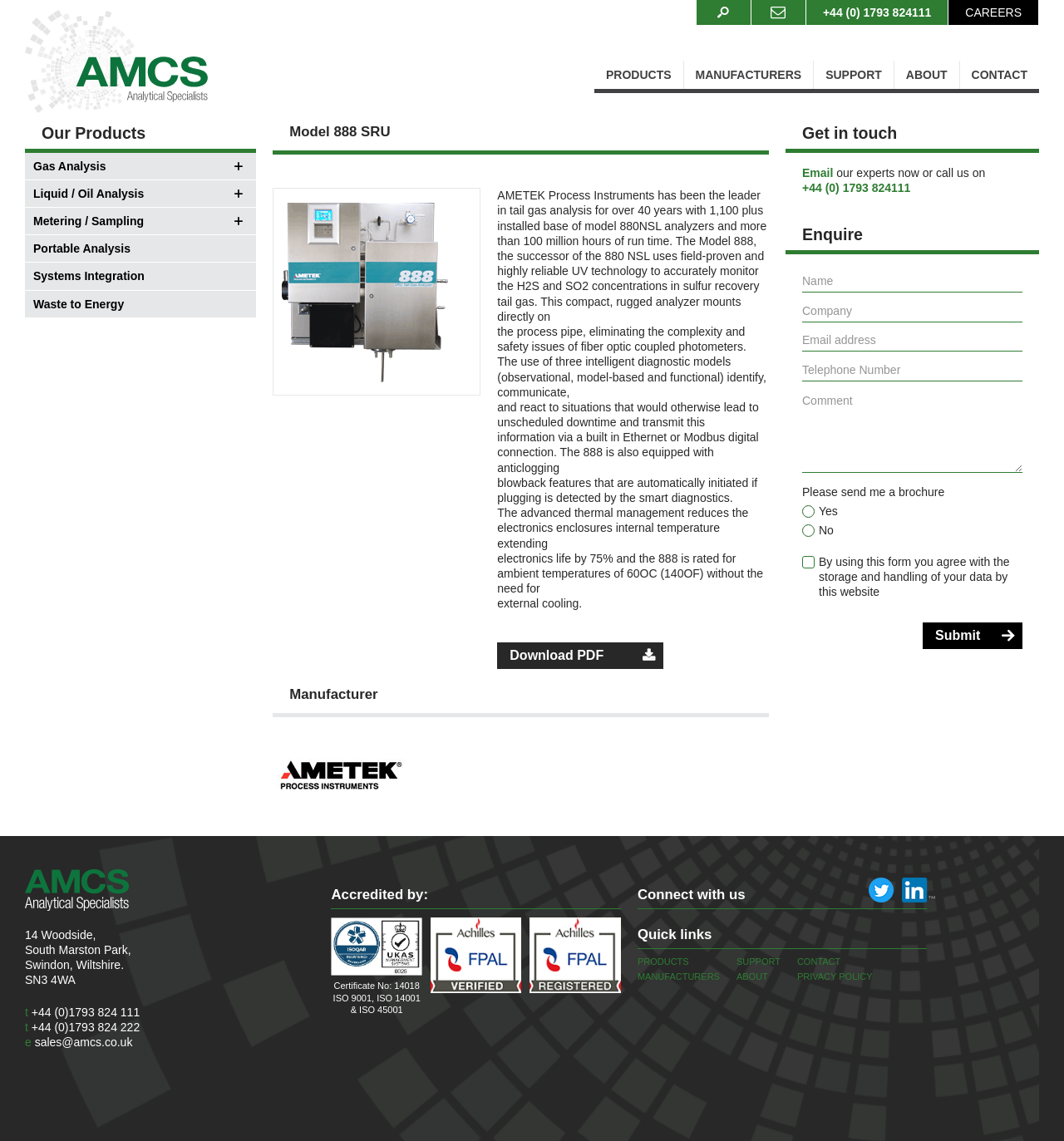Identify the bounding box coordinates of the clickable section necessary to follow the following instruction: "Click the 'Submit' button". The coordinates should be presented as four float numbers from 0 to 1, i.e., [left, top, right, bottom].

[0.867, 0.545, 0.961, 0.569]